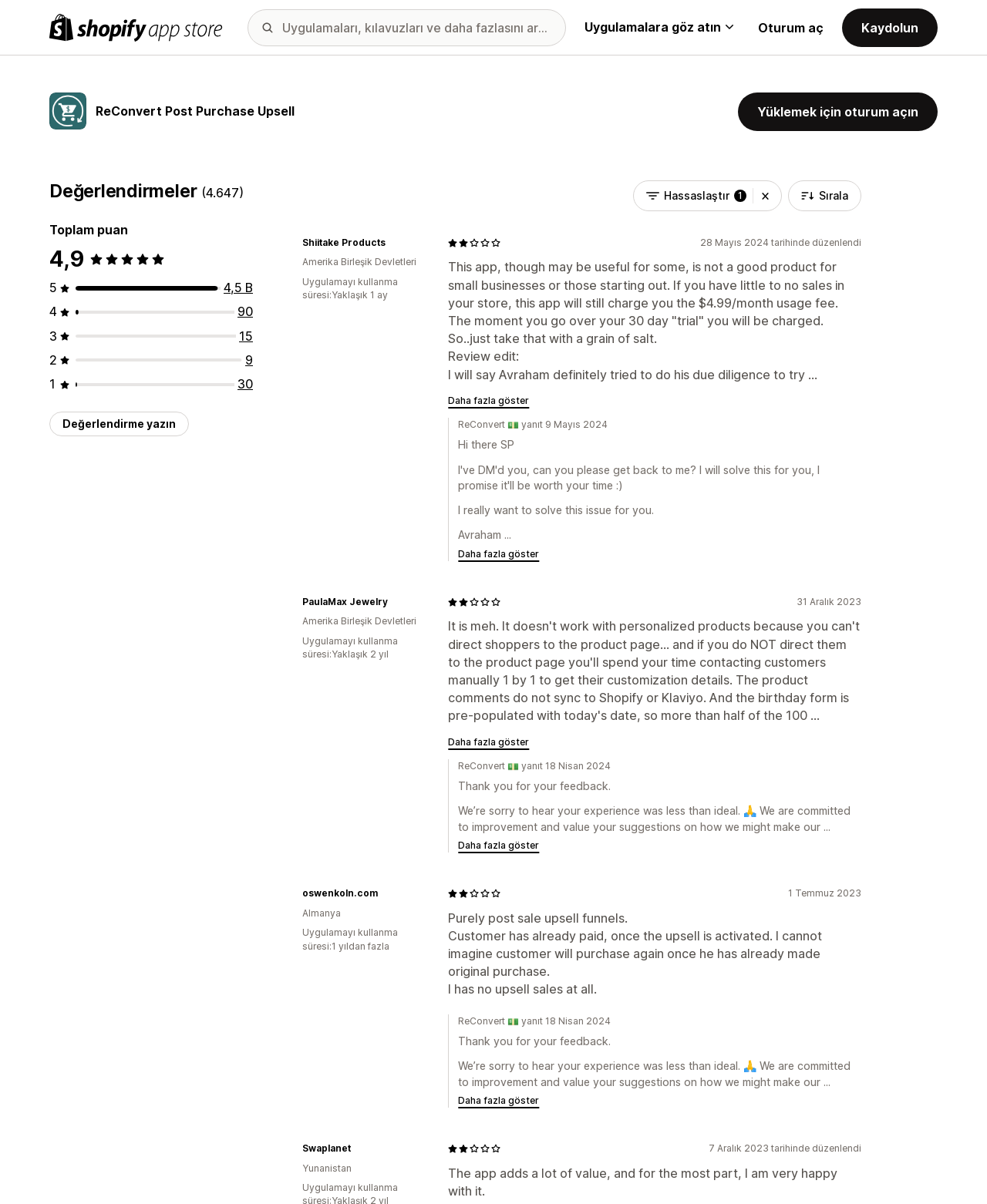Please predict the bounding box coordinates (top-left x, top-left y, bottom-right x, bottom-right y) for the UI element in the screenshot that fits the description: Kaydolun

[0.853, 0.007, 0.95, 0.039]